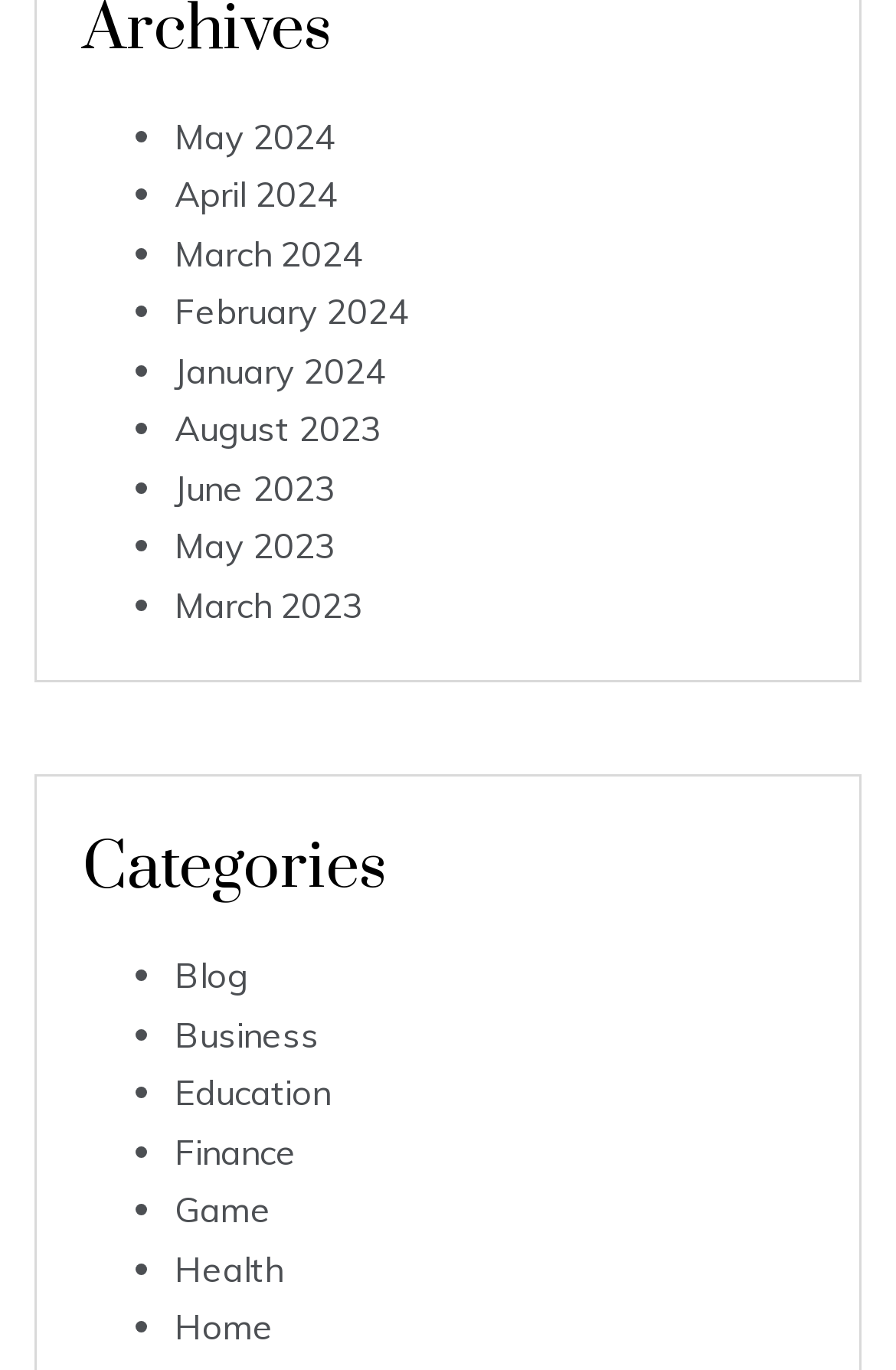Please determine the bounding box coordinates of the area that needs to be clicked to complete this task: 'View May 2024'. The coordinates must be four float numbers between 0 and 1, formatted as [left, top, right, bottom].

[0.195, 0.084, 0.374, 0.115]